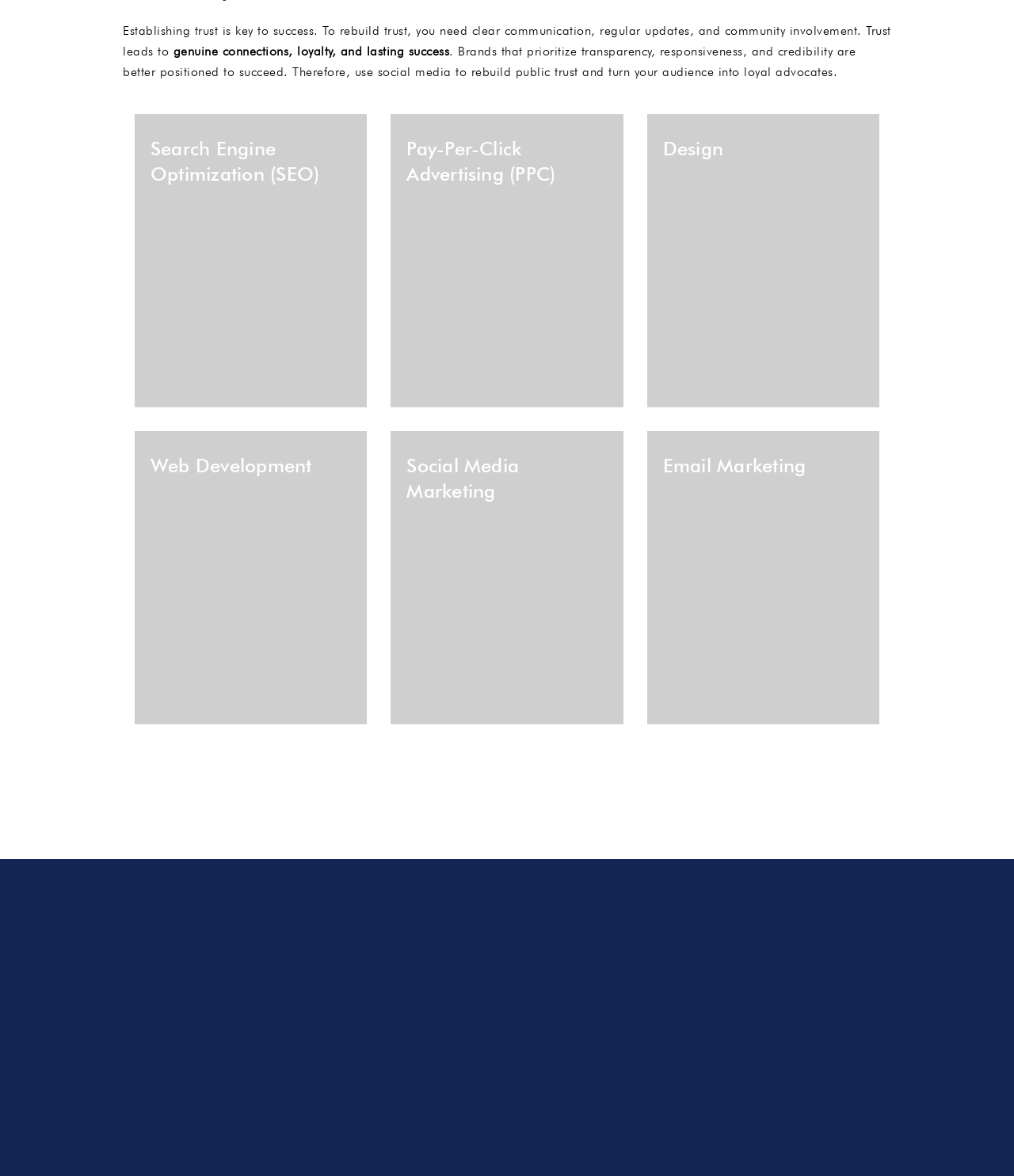Respond to the question with just a single word or phrase: 
What is the copyright information at the bottom of the page?

Copyright 2024 digitaldot